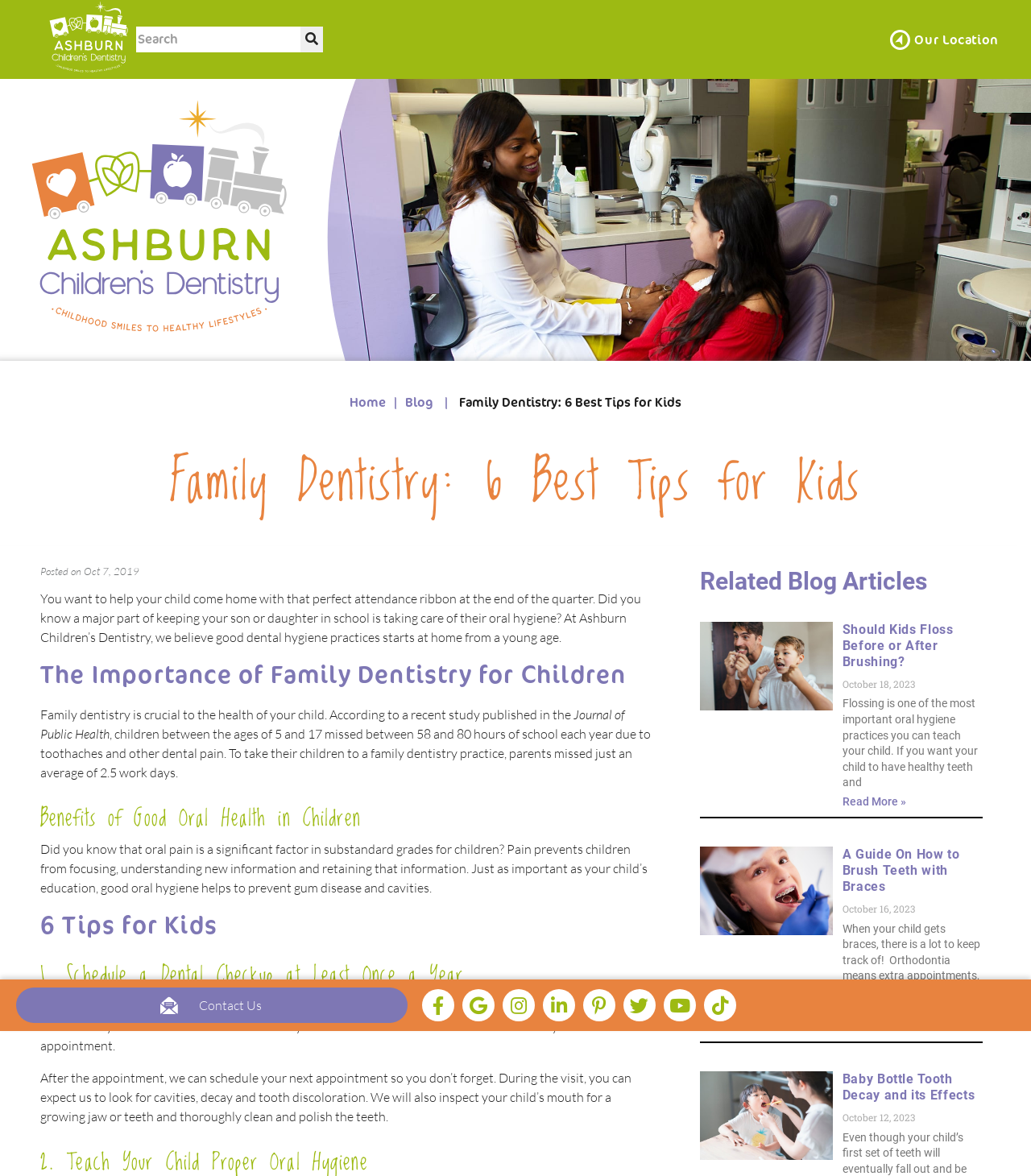Identify the bounding box coordinates of the clickable region to carry out the given instruction: "Contact Us".

[0.156, 0.847, 0.255, 0.863]